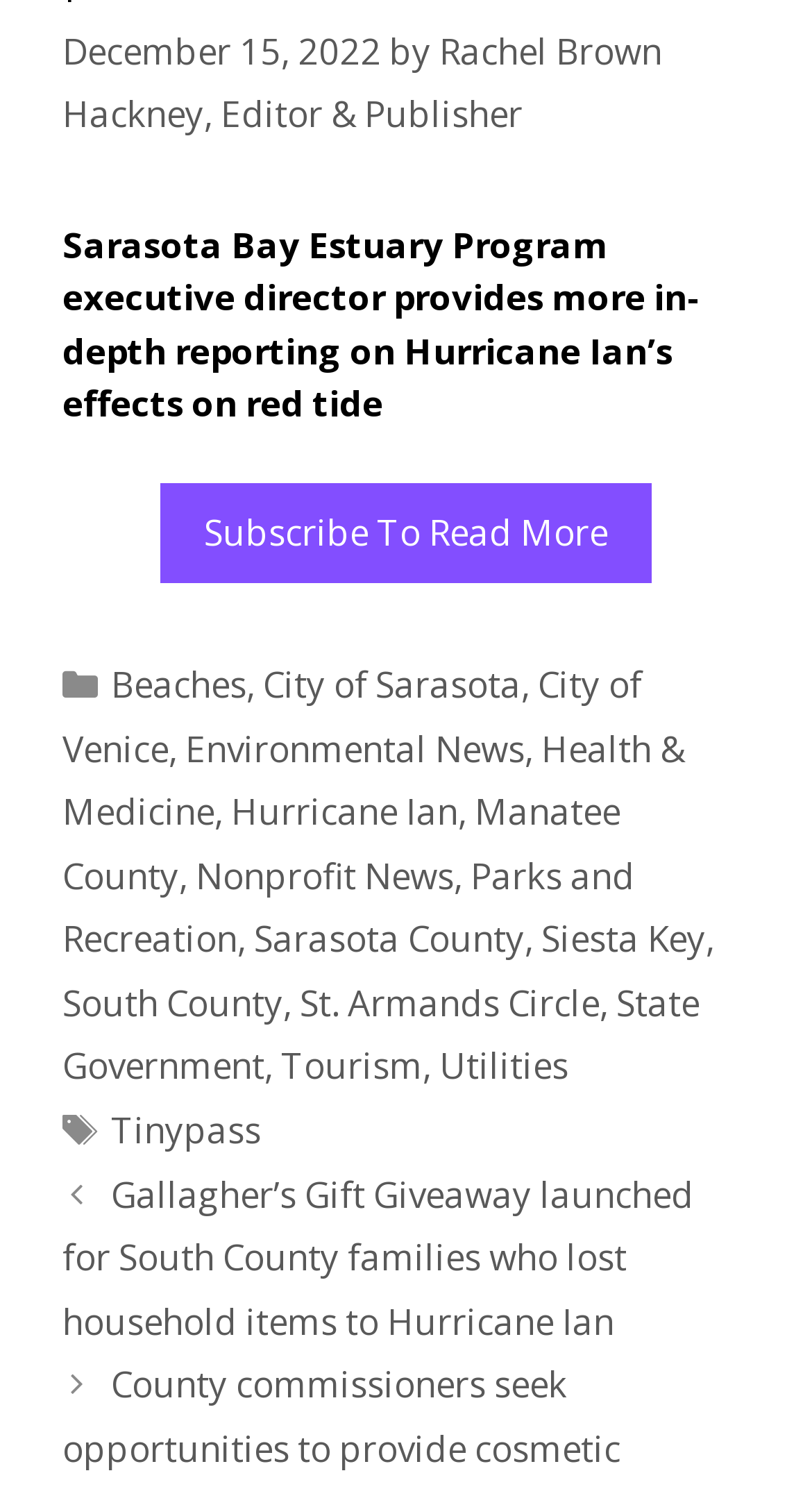Bounding box coordinates should be provided in the format (top-left x, top-left y, bottom-right x, bottom-right y) with all values between 0 and 1. Identify the bounding box for this UI element: Beaches

[0.136, 0.443, 0.303, 0.475]